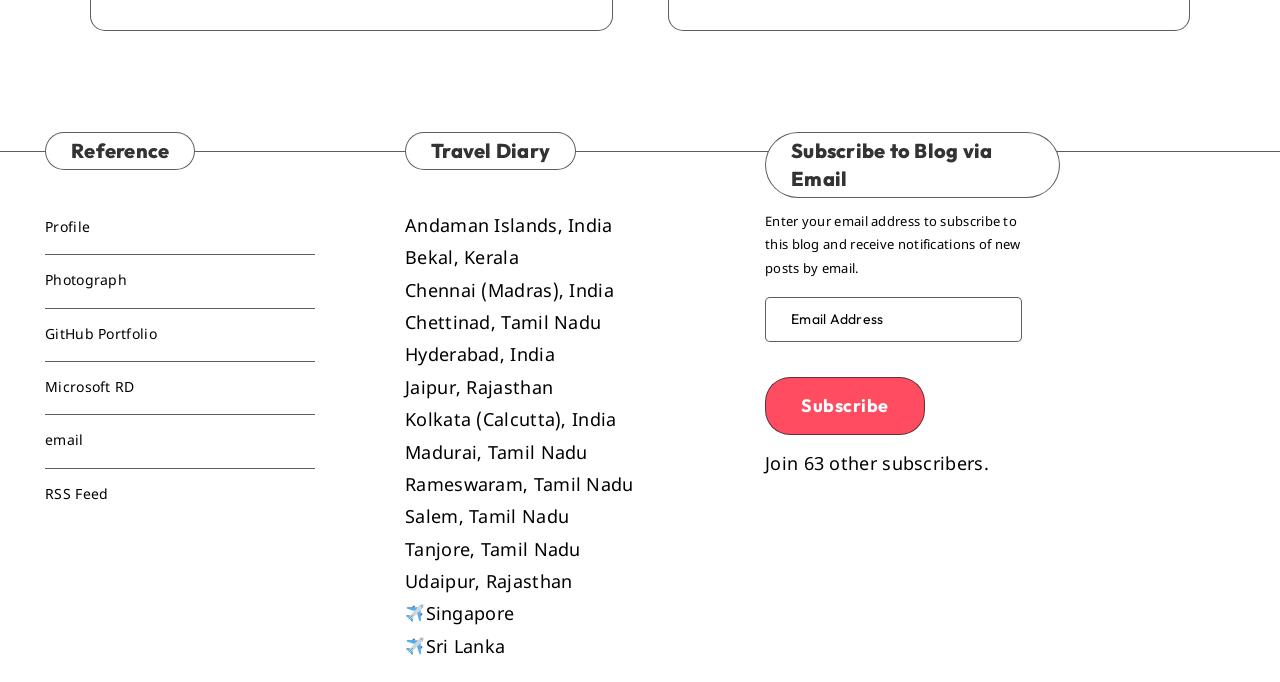Predict the bounding box of the UI element based on this description: "Profile".

[0.035, 0.316, 0.07, 0.353]